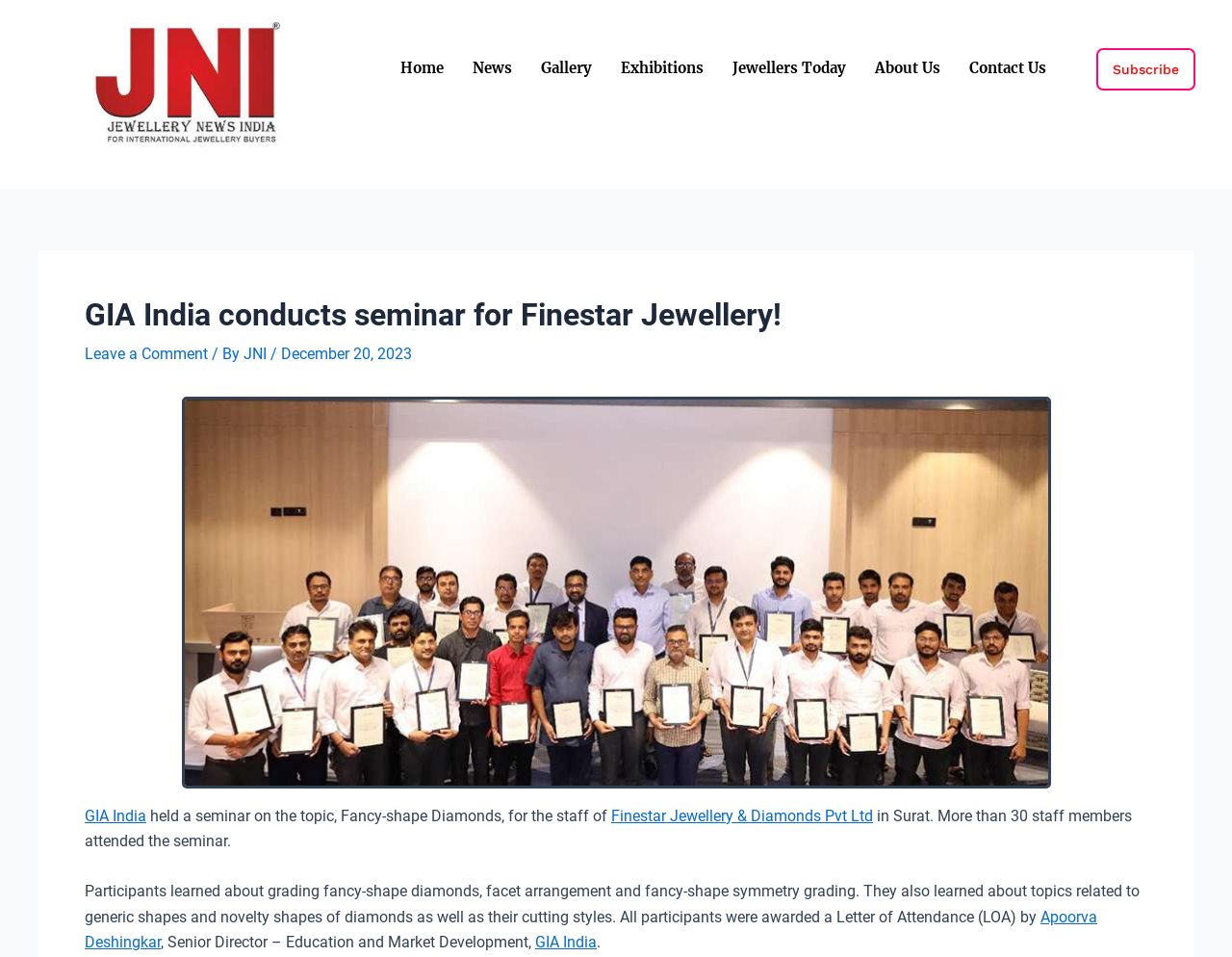Specify the bounding box coordinates (top-left x, top-left y, bottom-right x, bottom-right y) of the UI element in the screenshot that matches this description: GIA India

[0.069, 0.843, 0.119, 0.862]